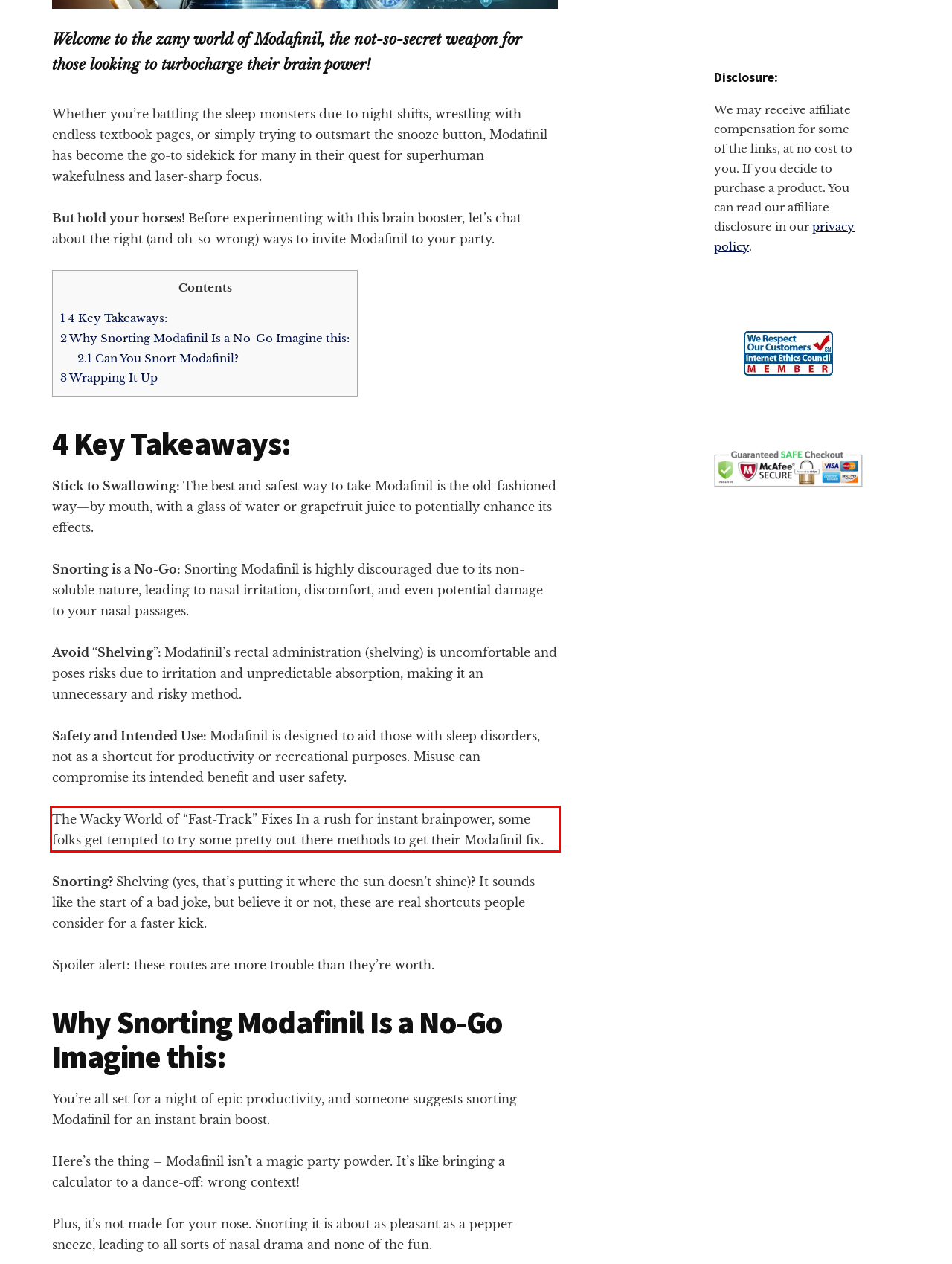Given a webpage screenshot, identify the text inside the red bounding box using OCR and extract it.

The Wacky World of “Fast-Track” Fixes In a rush for instant brainpower, some folks get tempted to try some pretty out-there methods to get their Modafinil fix.